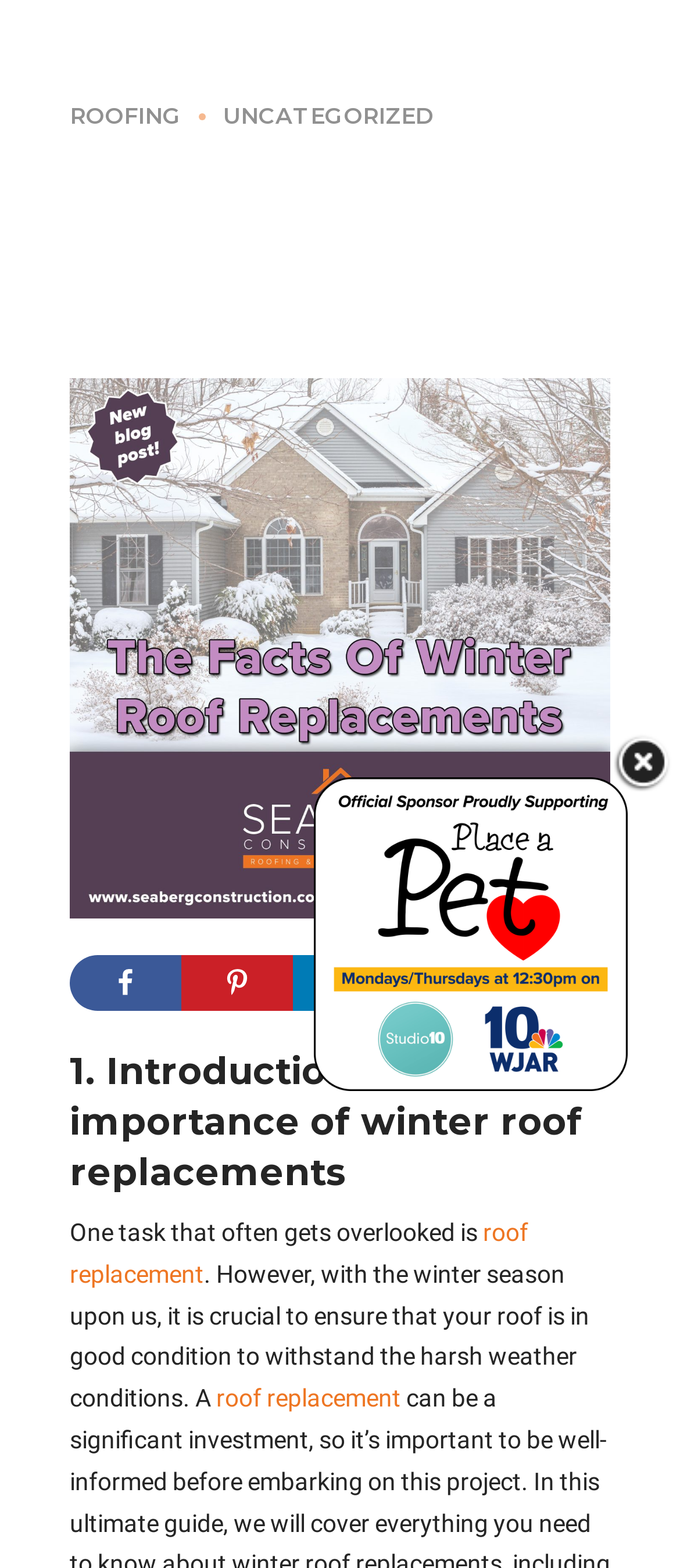Highlight the bounding box coordinates of the element you need to click to perform the following instruction: "Read about roof replacement."

[0.103, 0.777, 0.777, 0.821]